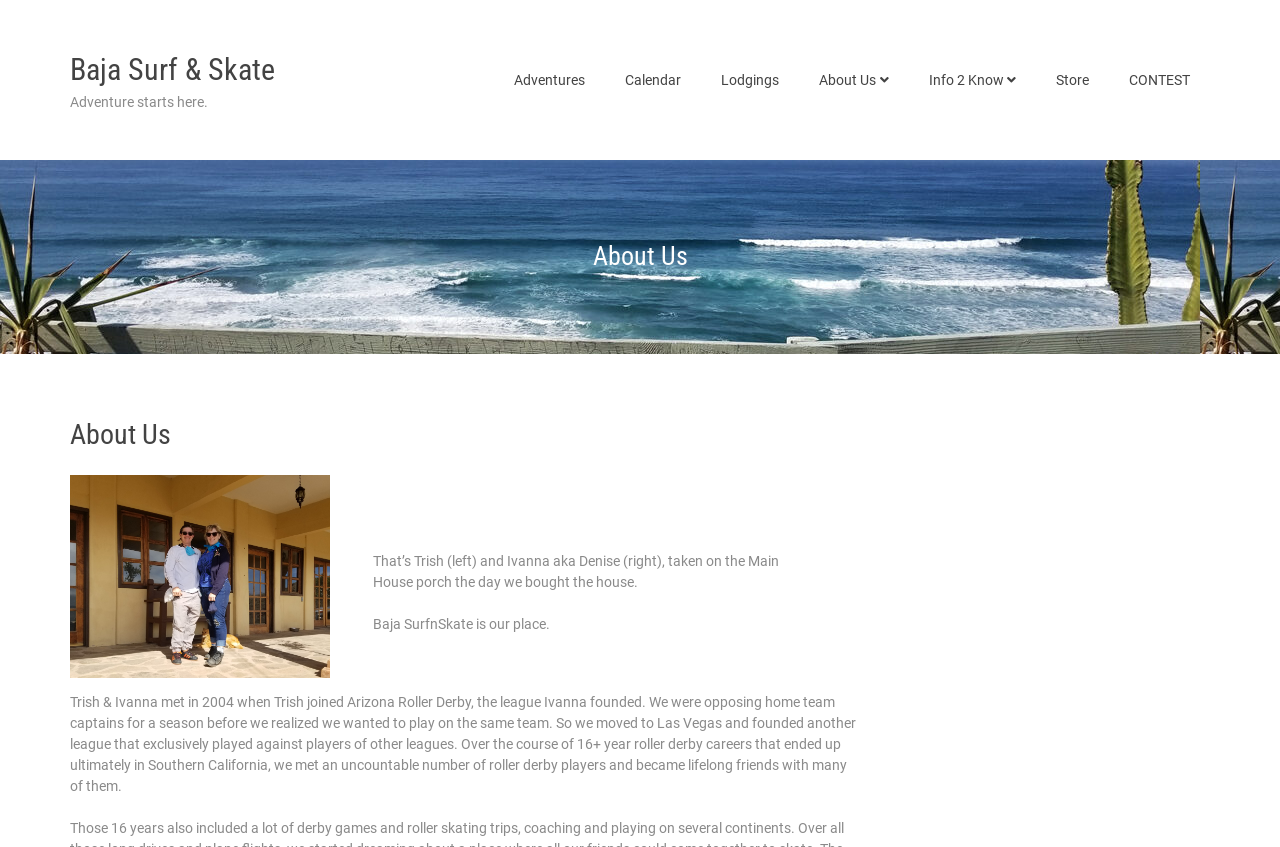Use a single word or phrase to answer the question: 
Where did Trish and Ivanna move to after Arizona?

Las Vegas